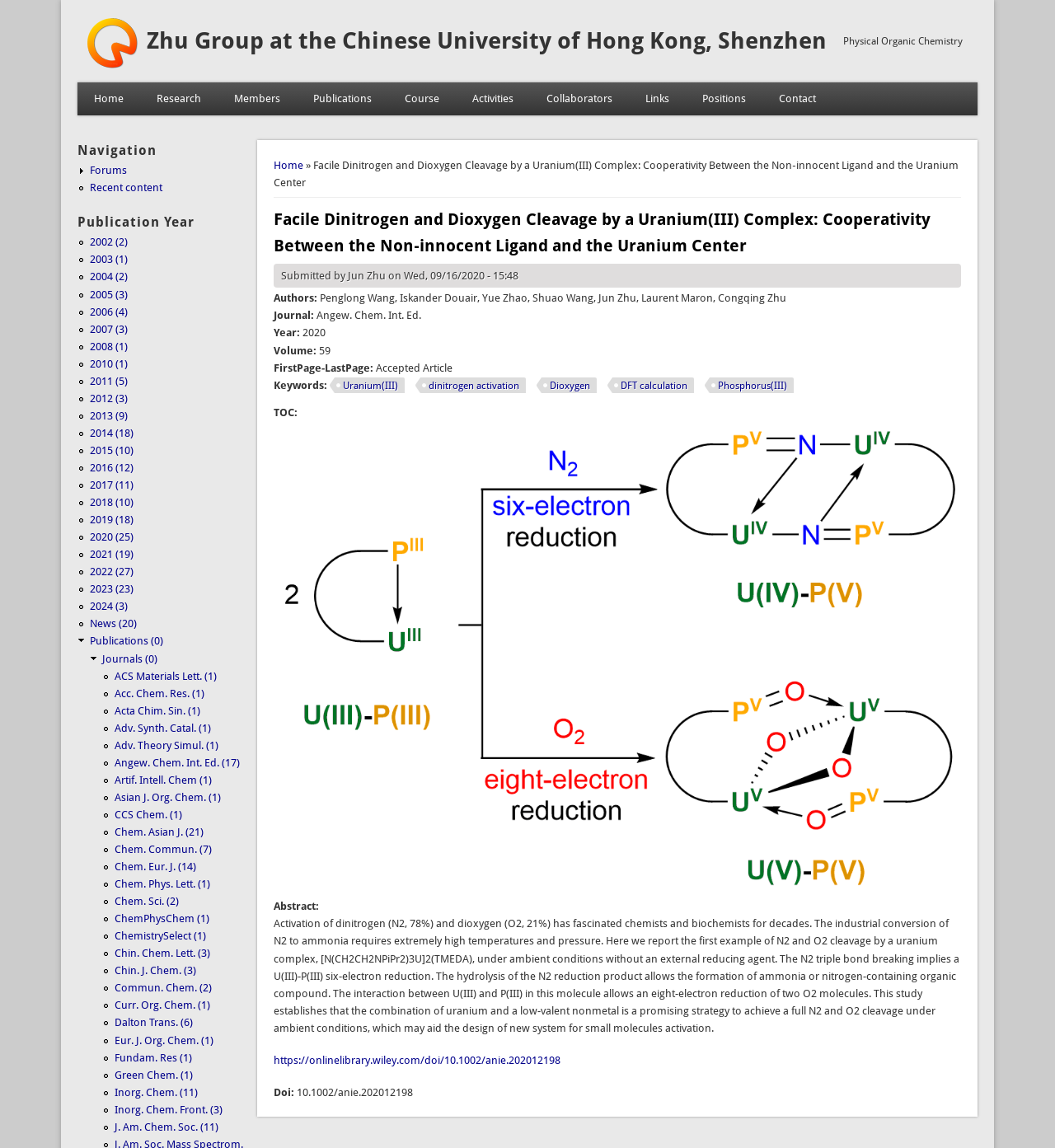Identify the bounding box coordinates of the region that needs to be clicked to carry out this instruction: "Check the 'Publications' link". Provide these coordinates as four float numbers ranging from 0 to 1, i.e., [left, top, right, bottom].

[0.281, 0.072, 0.368, 0.101]